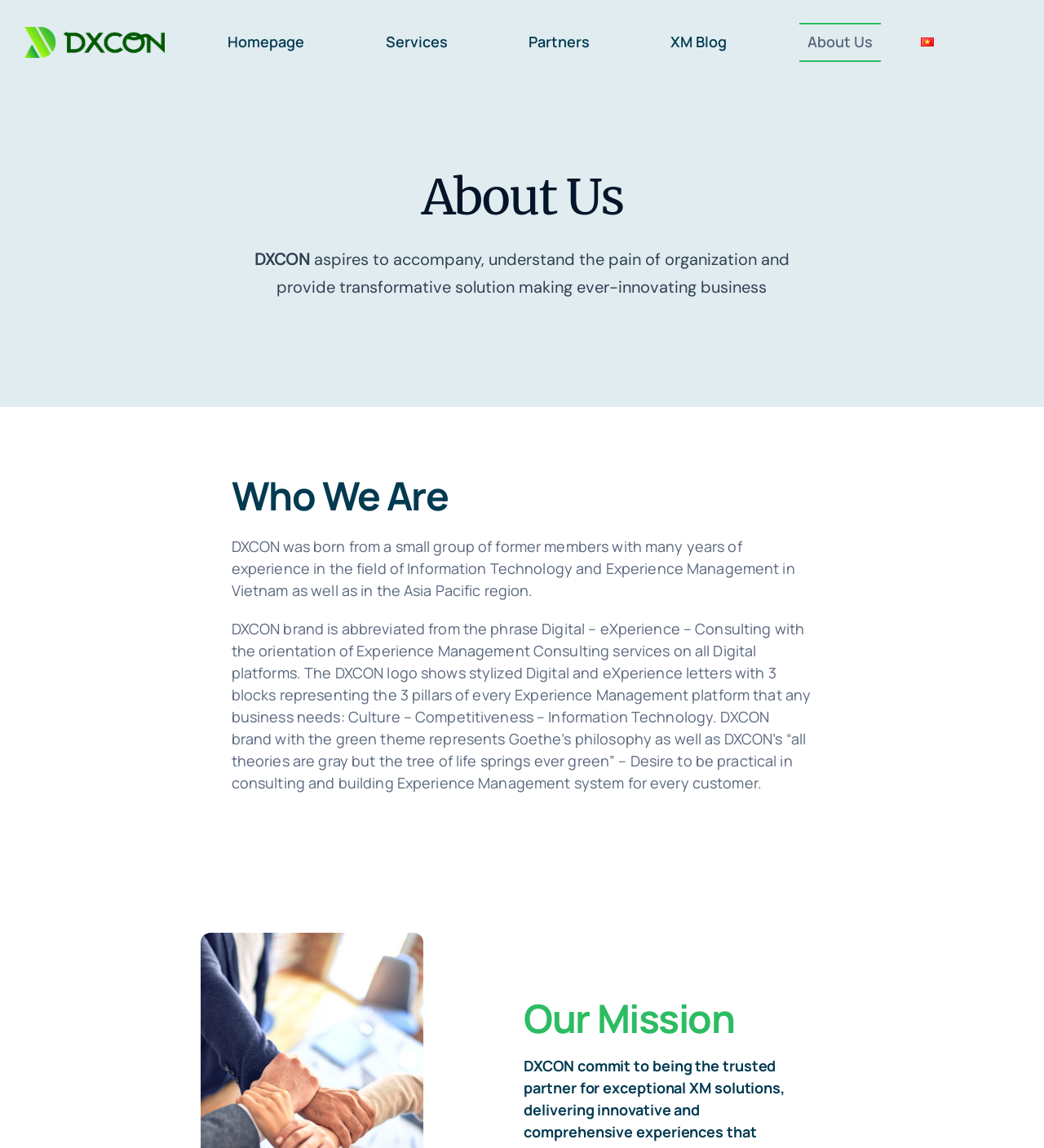Describe the webpage meticulously, covering all significant aspects.

The webpage is about DXCON, a digital solutions and consulting company for experience management. At the top left corner, there is a logo of DXCON, which is an image with a link to the homepage. Next to the logo, there is a navigation menu with links to various pages, including Homepage, Services, Partners, XM Blog, and About Us. 

On the top right corner, there is another navigation menu with a link to a Vietnamese version of the website, accompanied by a small flag icon. 

Below the navigation menus, there is a heading that reads "About Us" in a prominent font. Underneath, there is a brief introduction to DXCON, stating its aspiration to provide transformative solutions to businesses. 

Further down, there is another heading "Who We Are" followed by a paragraph describing the company's origin and its founders' experience in the field of information technology and experience management. 

Below that, there is a detailed description of the DXCON brand, including its abbreviation, logo, and philosophy. The text explains the meaning behind the logo's design and the company's approach to consulting and building experience management systems. 

At the bottom of the page, there is a heading "Our Mission", although the content of the mission statement is not provided.